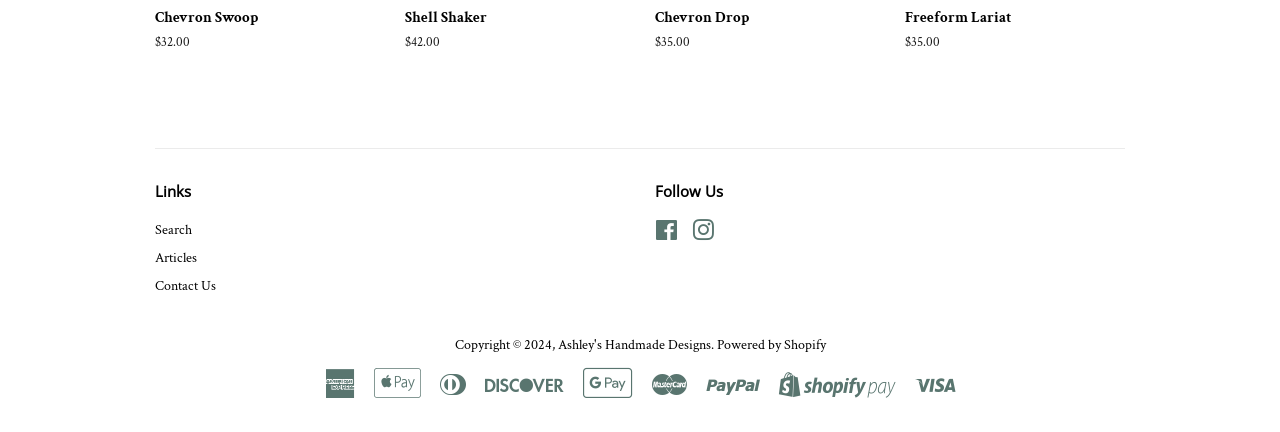What are the payment methods accepted?
Look at the image and respond with a one-word or short phrase answer.

Multiple